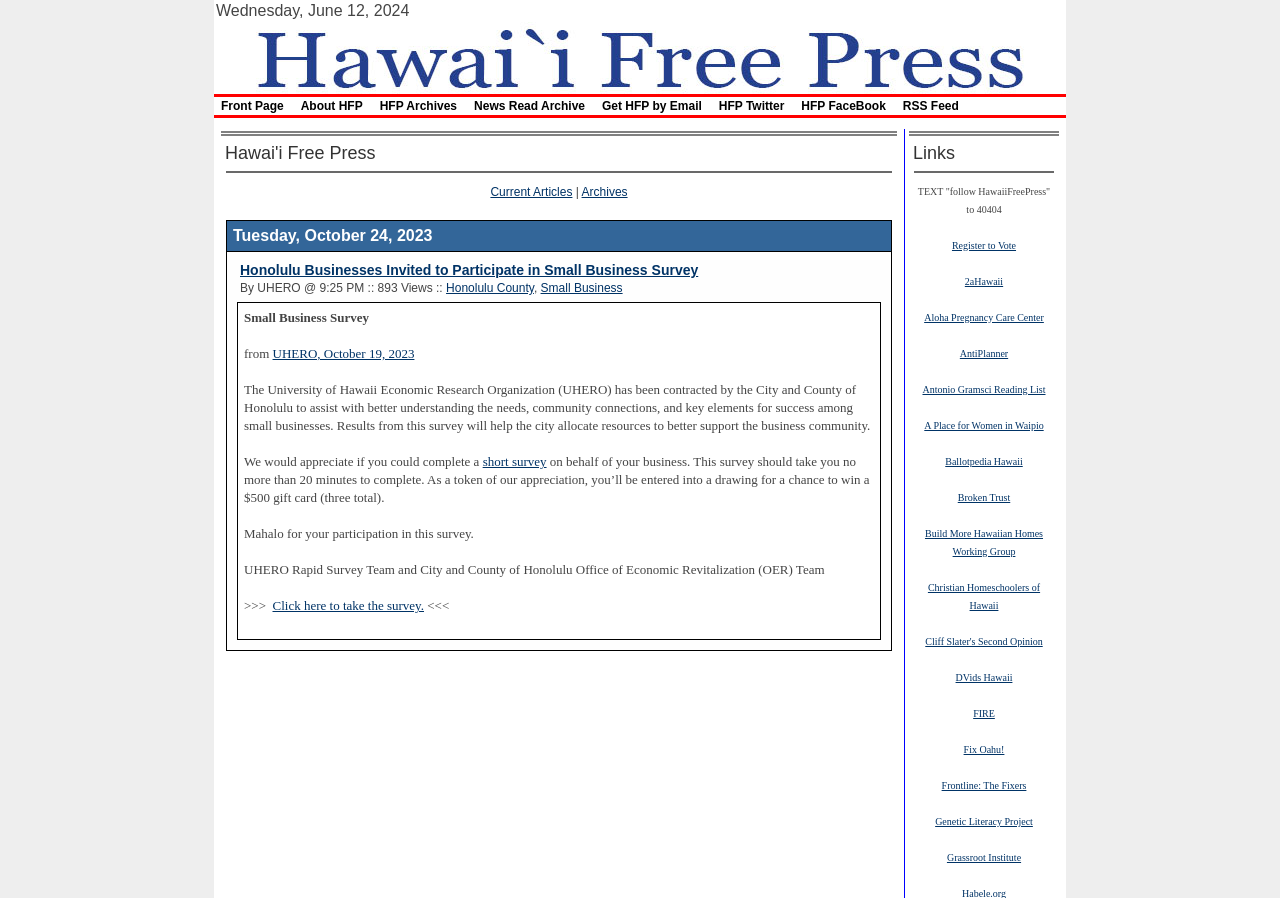Identify the bounding box coordinates of the HTML element based on this description: "Broken Trust".

[0.748, 0.546, 0.789, 0.561]